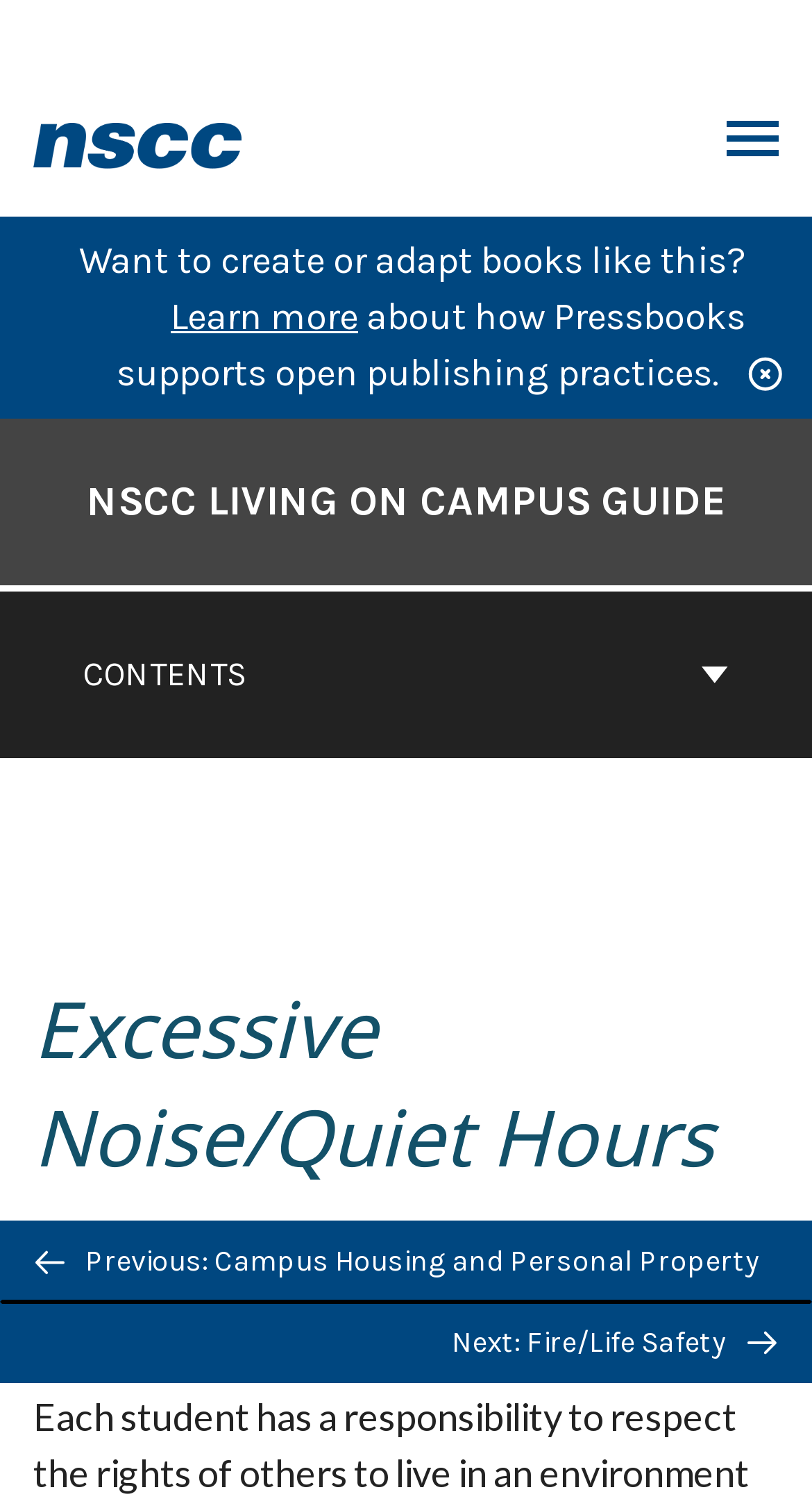Pinpoint the bounding box coordinates of the area that must be clicked to complete this instruction: "Close the alert".

None